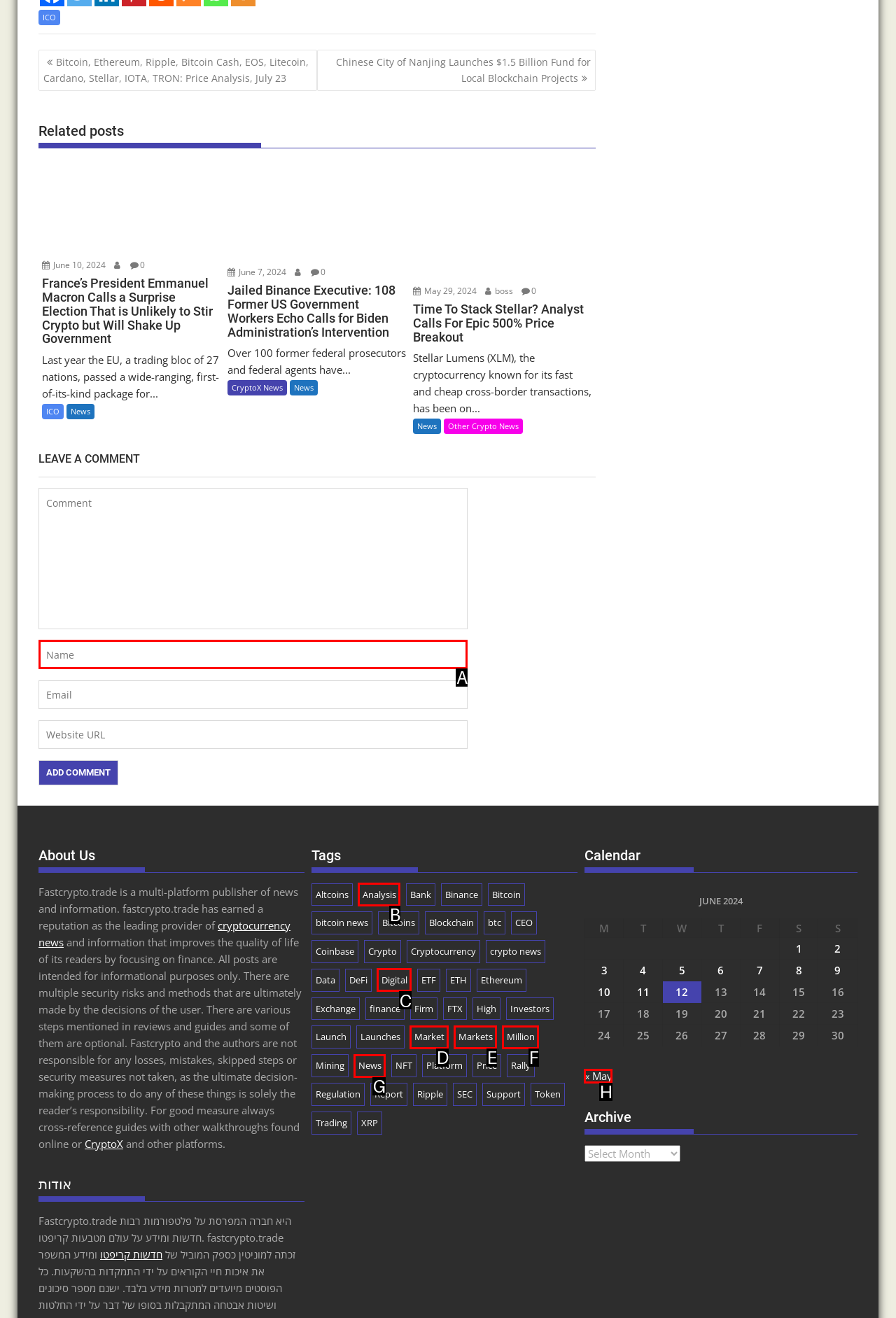Choose the HTML element that best fits the given description: News. Answer by stating the letter of the option.

G